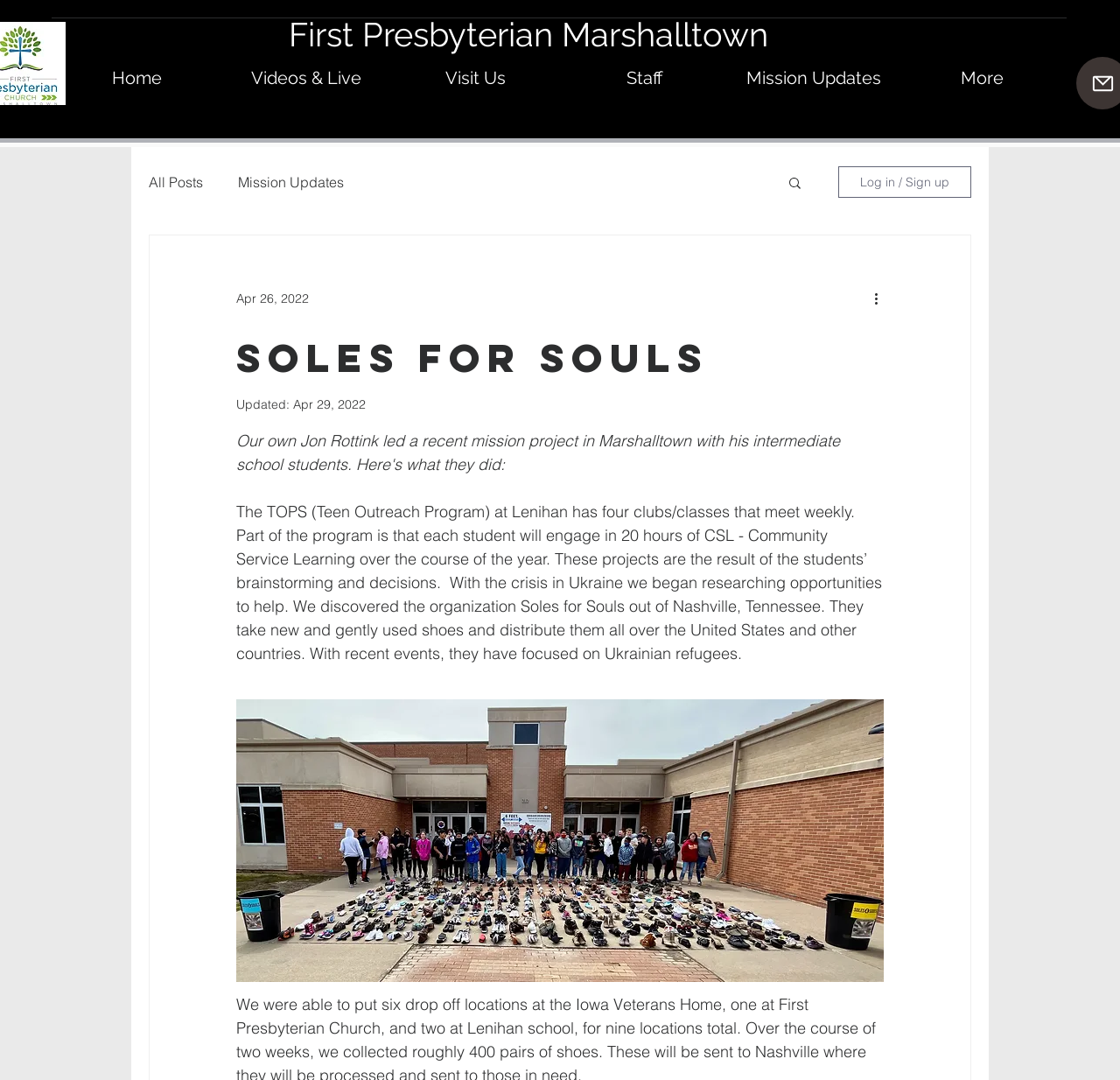Locate the bounding box coordinates of the element that should be clicked to execute the following instruction: "Click on the 'Home' link".

[0.046, 0.016, 0.198, 0.113]